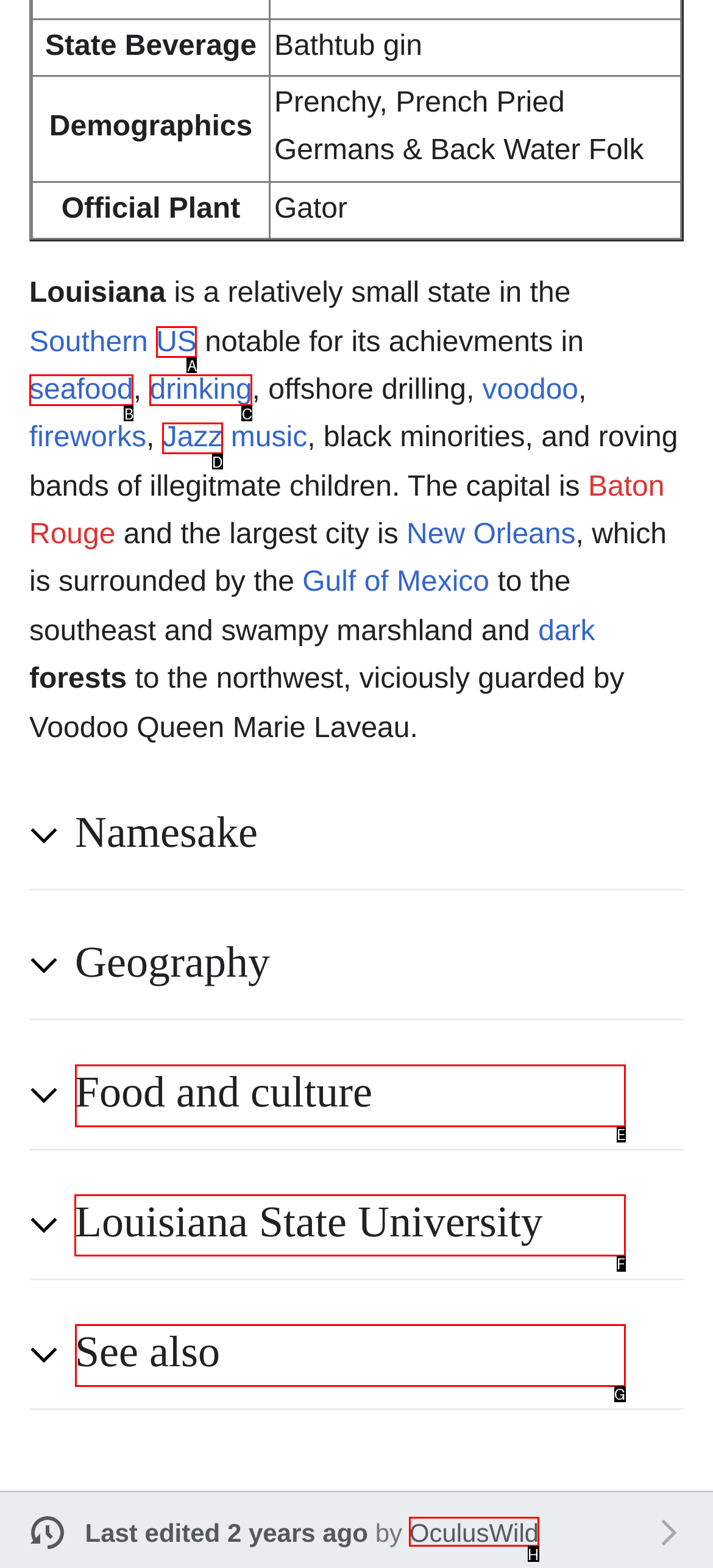Identify the correct UI element to click to achieve the task: Click the 'Louisiana State University' button.
Answer with the letter of the appropriate option from the choices given.

F